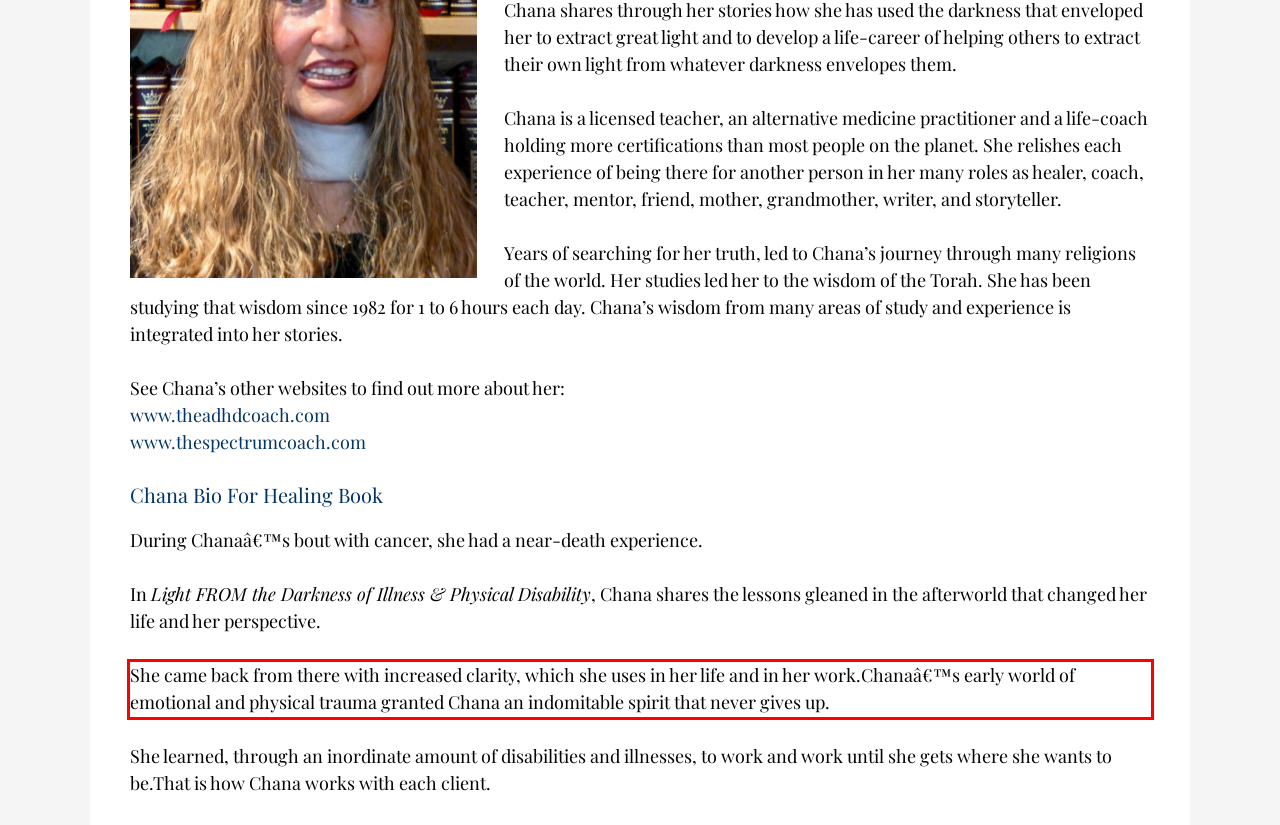Using the provided webpage screenshot, identify and read the text within the red rectangle bounding box.

She came back from there with increased clarity, which she uses in her life and in her work.Chanaâ€™s early world of emotional and physical trauma granted Chana an indomitable spirit that never gives up.